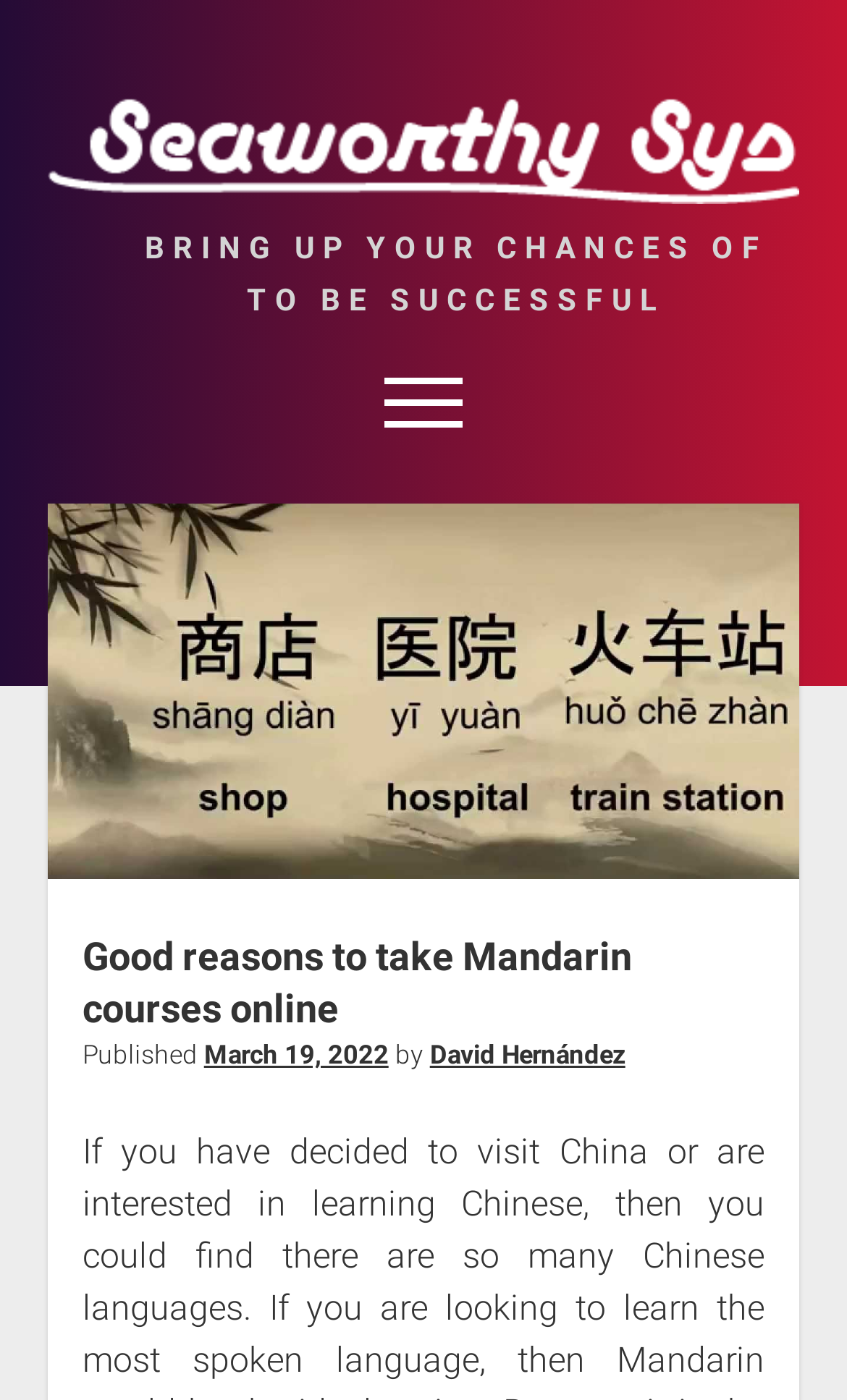When was the article published?
Based on the visual content, answer with a single word or a brief phrase.

March 19, 2022